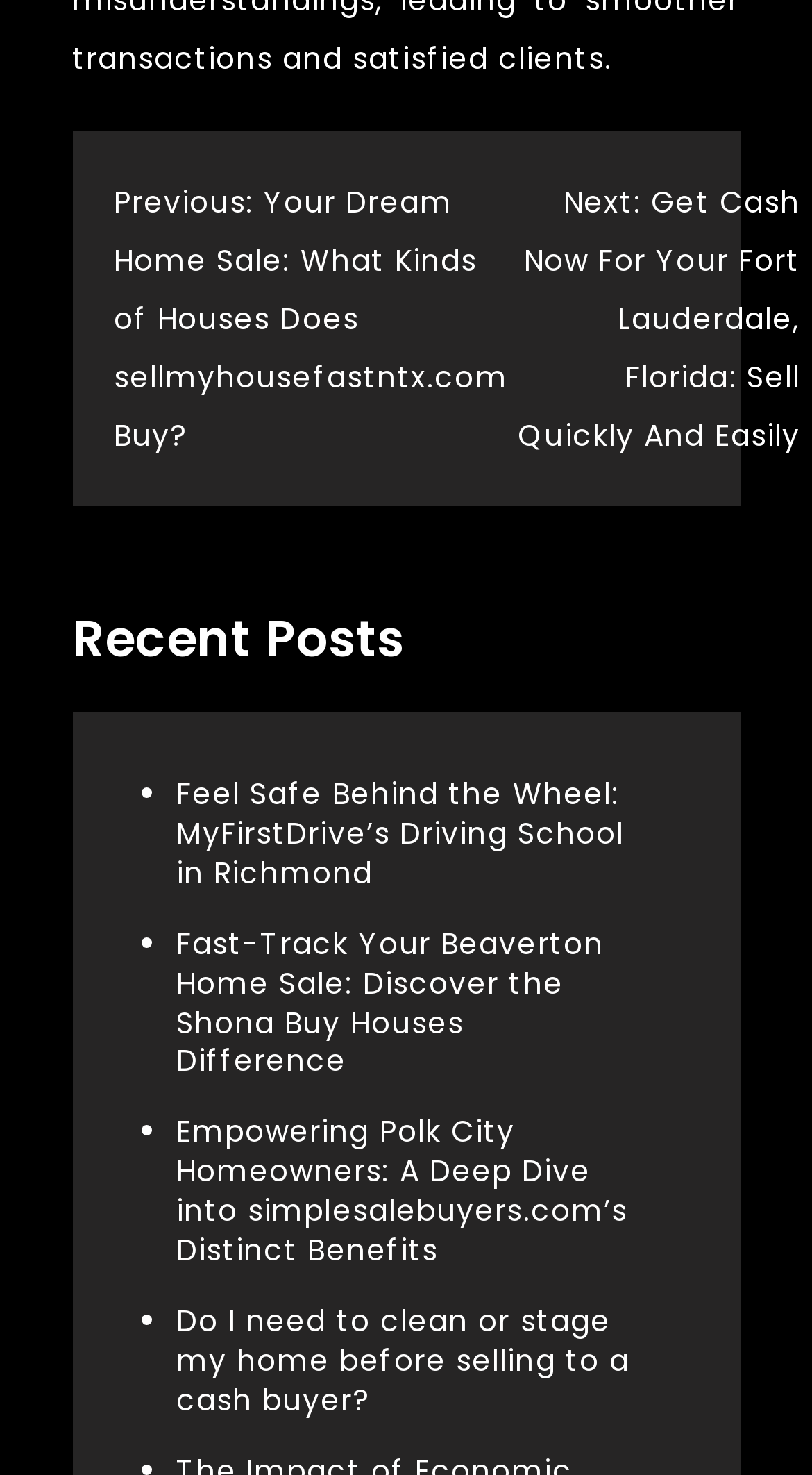Please provide a brief answer to the following inquiry using a single word or phrase:
What is the next post about?

Get Cash Now For Your Fort Lauderdale